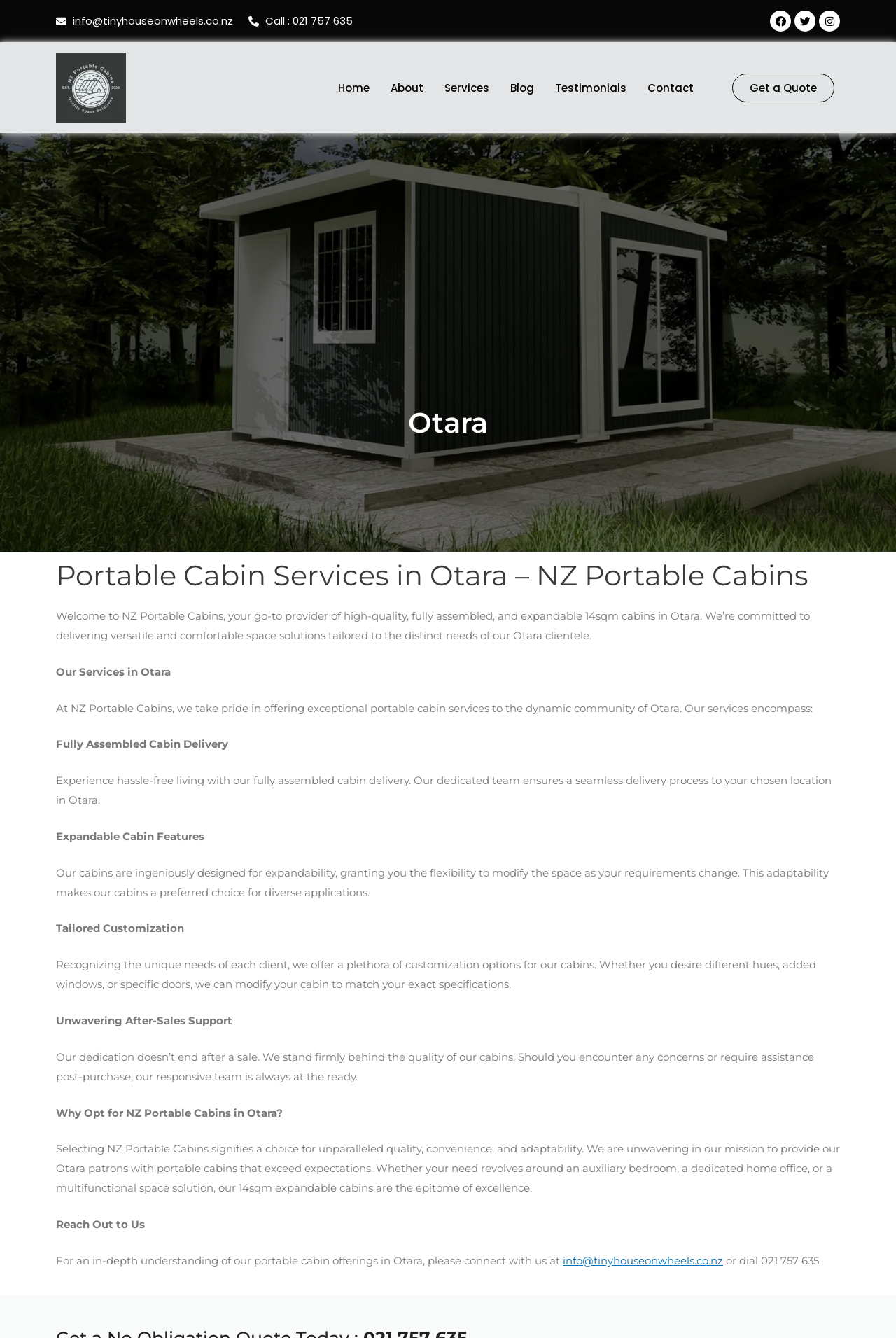What is the phone number to contact the company?
Could you give a comprehensive explanation in response to this question?

The phone number to contact NZ Portable Cabins is displayed in the top right corner of the webpage, as well as in the 'Reach Out to Us' section at the bottom of the page. It is '021 757 635'.